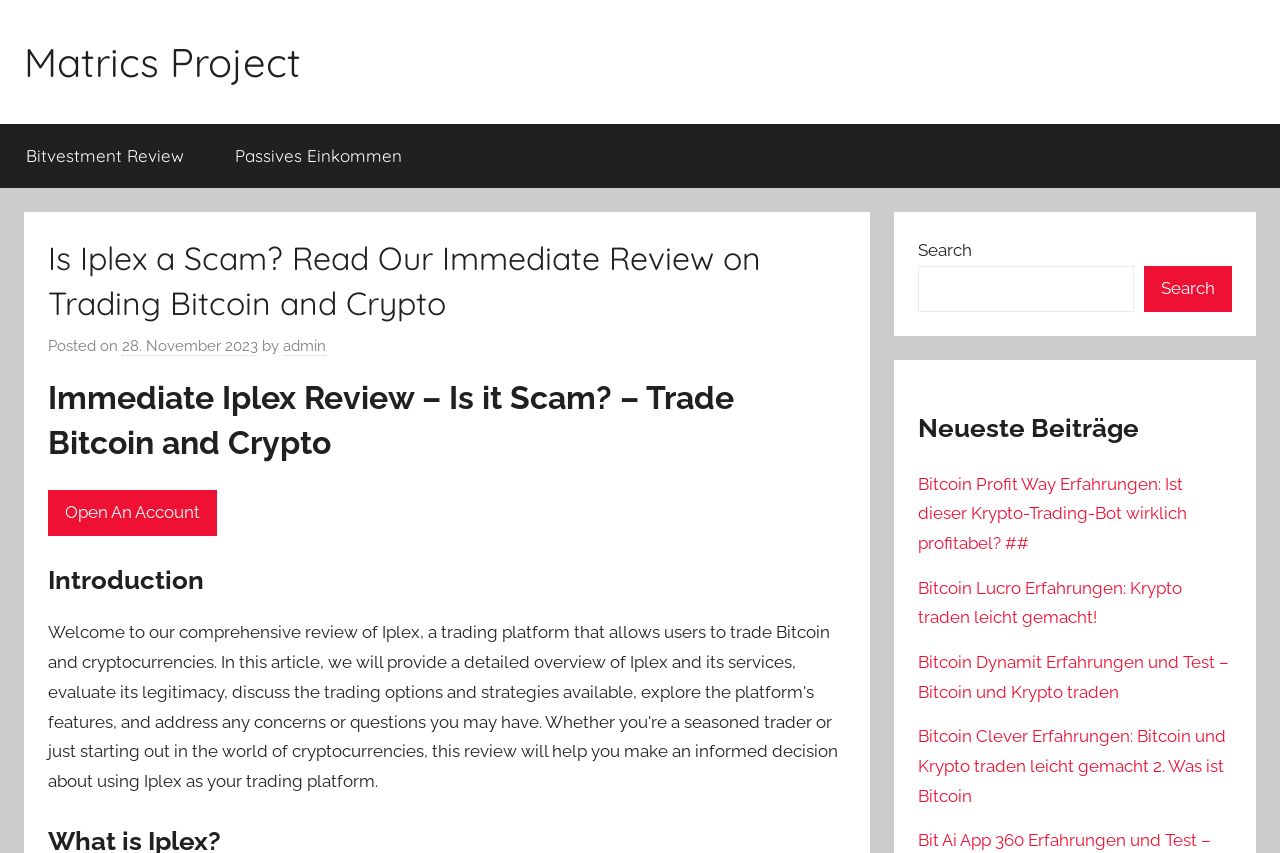Please identify the bounding box coordinates of the element on the webpage that should be clicked to follow this instruction: "Go to the page of Matrics Project". The bounding box coordinates should be given as four float numbers between 0 and 1, formatted as [left, top, right, bottom].

[0.019, 0.043, 0.235, 0.102]